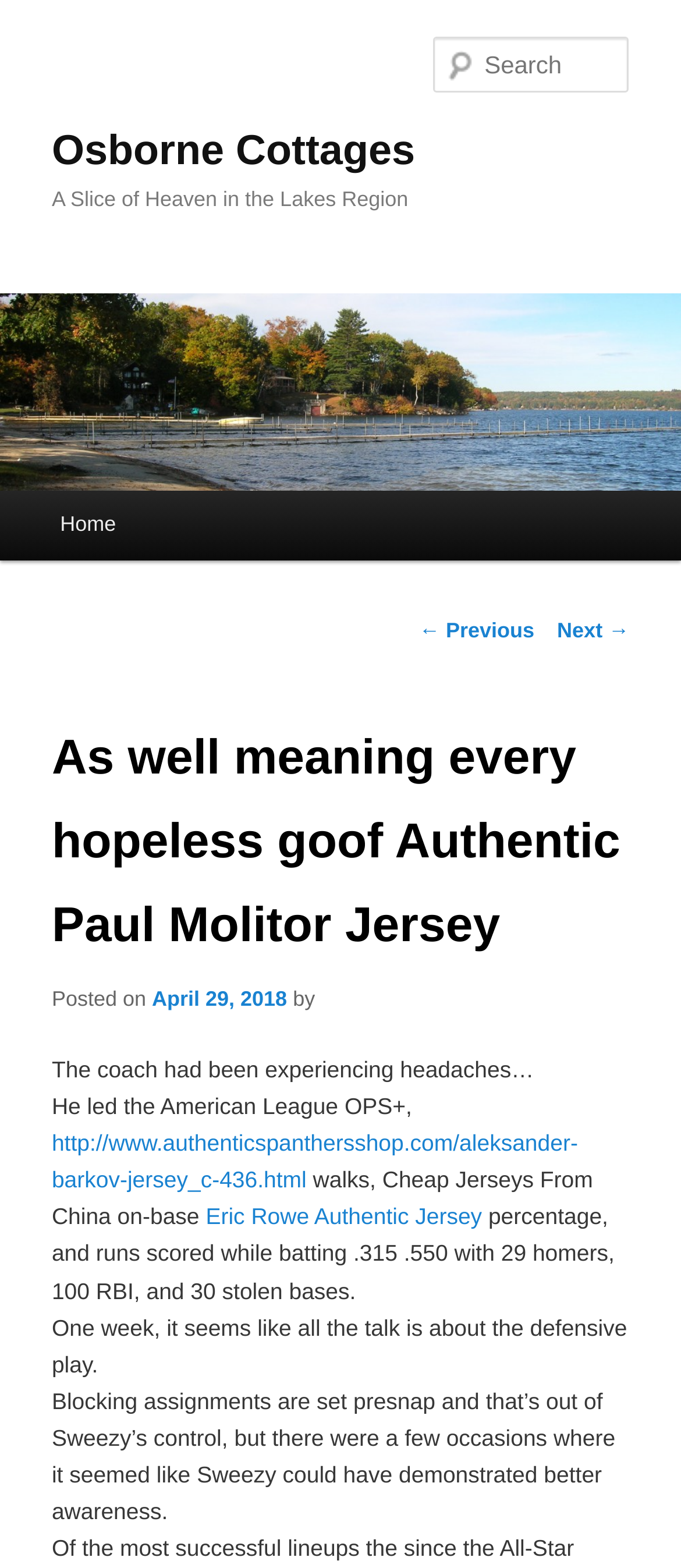What is the topic of the article?
Use the image to give a comprehensive and detailed response to the question.

The topic of the article can be inferred from the heading element 'As well meaning every hopeless goof Authentic Paul Molitor Jersey', which suggests that the article is about Paul Molitor Jersey.